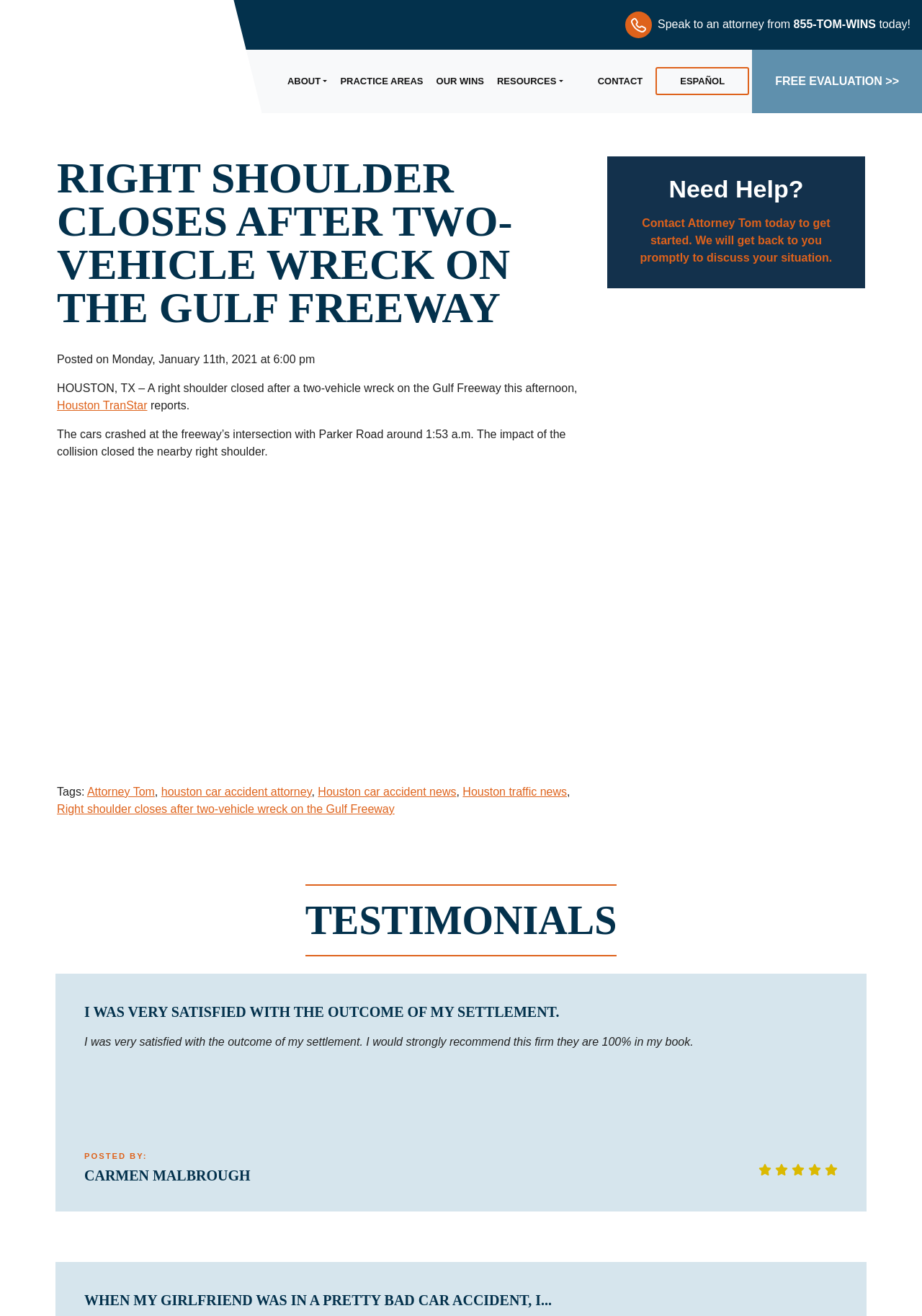Using the description "Houston traffic news", locate and provide the bounding box of the UI element.

[0.502, 0.597, 0.615, 0.606]